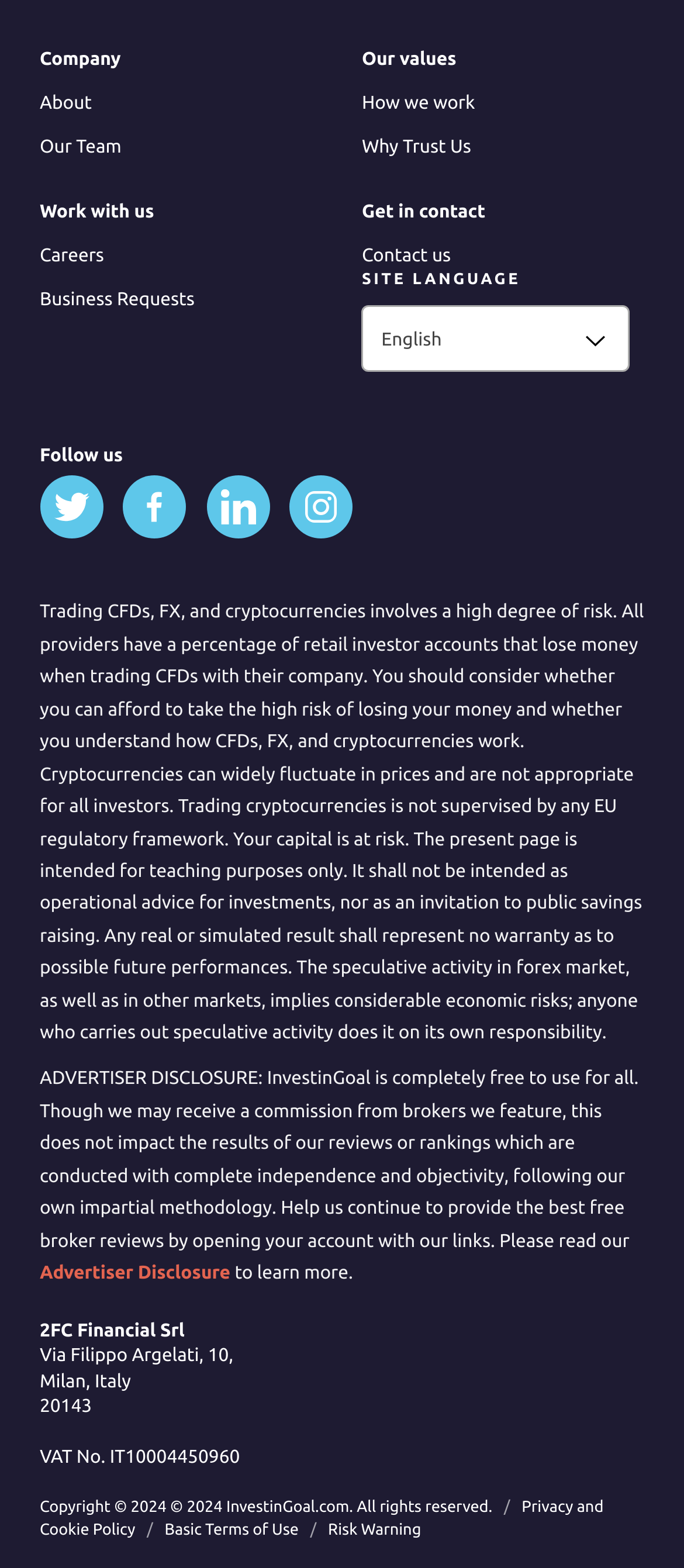What is the language of the webpage?
Use the image to give a comprehensive and detailed response to the question.

The language of the webpage can be determined by the combobox element with the text 'English' located at coordinates [0.529, 0.195, 0.92, 0.237]. This suggests that the webpage is currently set to display content in English.